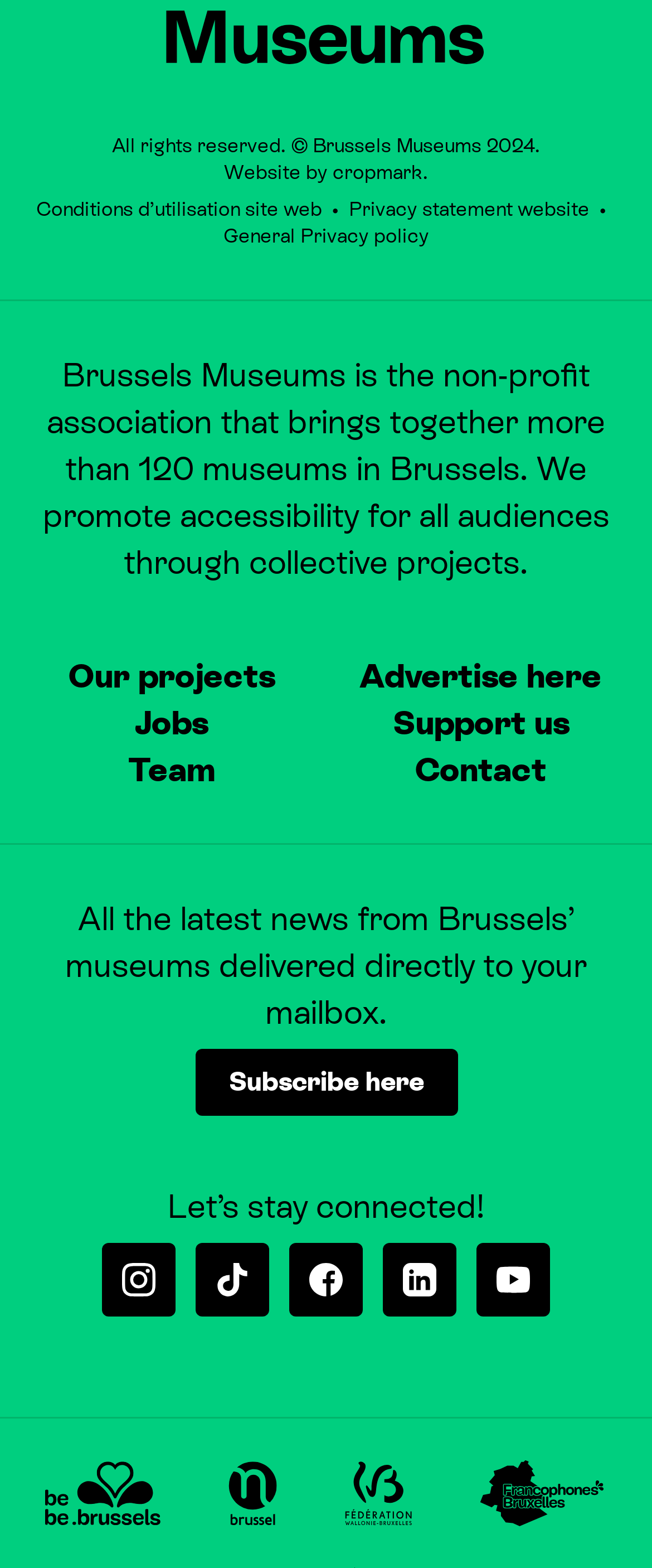Please identify the bounding box coordinates of where to click in order to follow the instruction: "Read the privacy statement".

[0.535, 0.124, 0.945, 0.142]